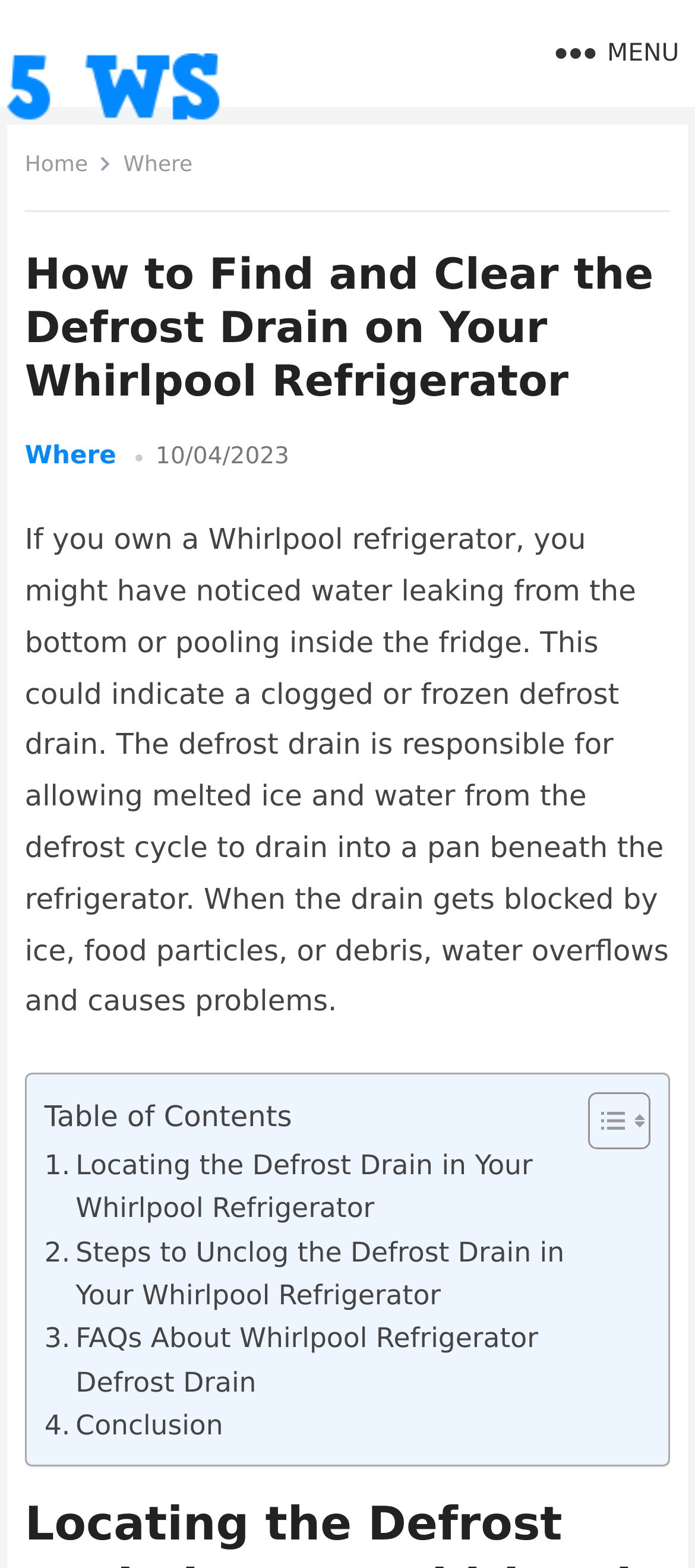Identify the bounding box coordinates for the element you need to click to achieve the following task: "Download the 'PDF'". The coordinates must be four float values ranging from 0 to 1, formatted as [left, top, right, bottom].

None